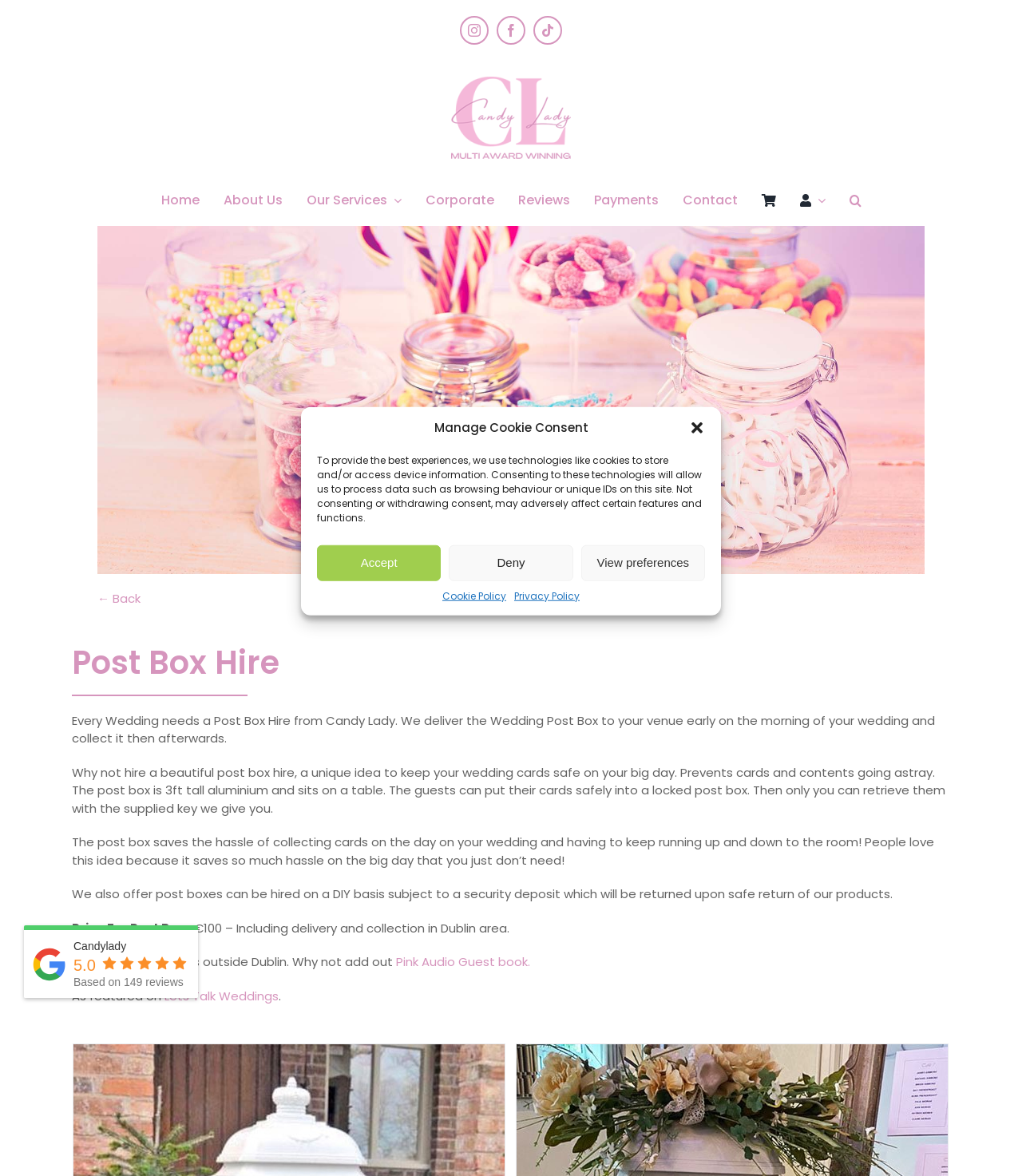Highlight the bounding box coordinates of the element that should be clicked to carry out the following instruction: "Search for something". The coordinates must be given as four float numbers ranging from 0 to 1, i.e., [left, top, right, bottom].

[0.831, 0.162, 0.843, 0.179]